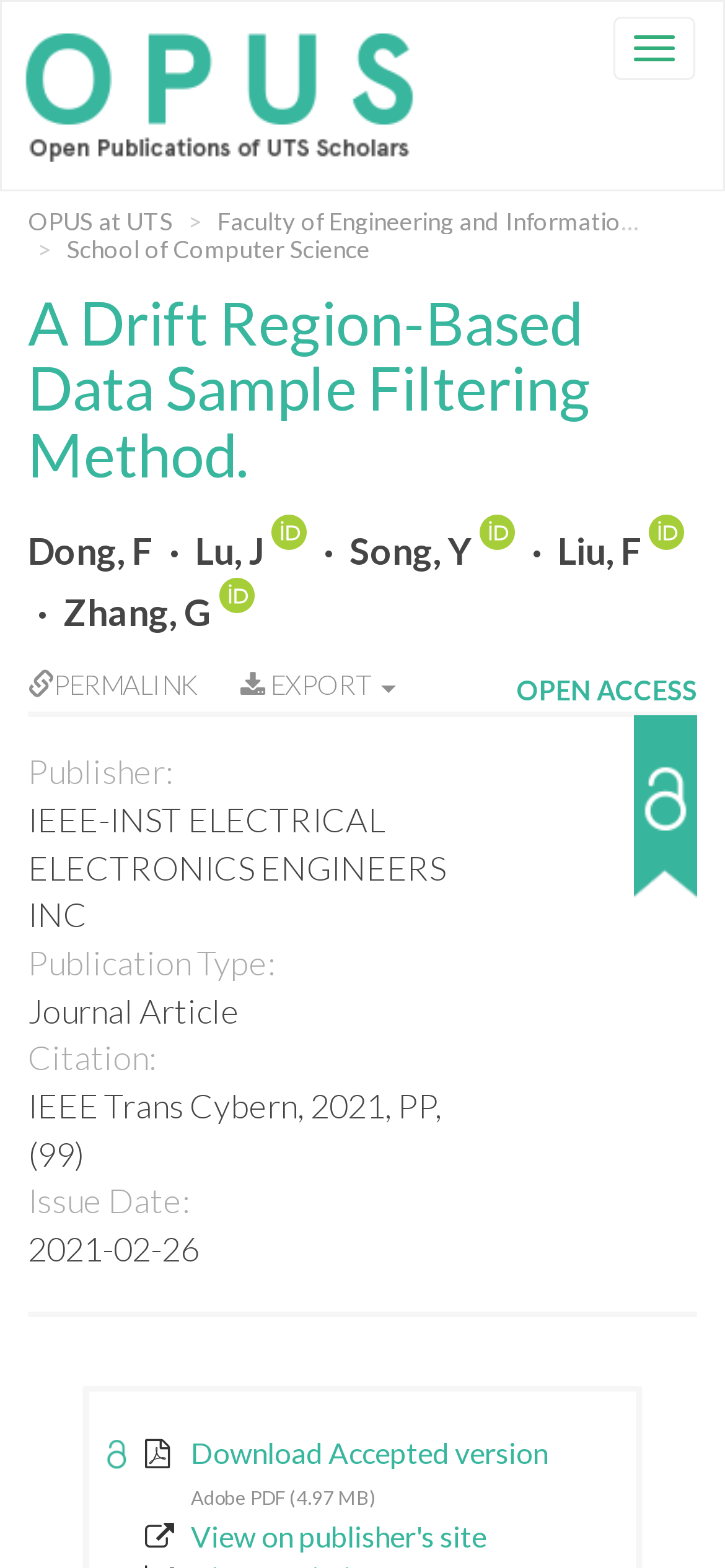Based on the element description Zhang, G, identify the bounding box of the UI element in the given webpage screenshot. The coordinates should be in the format (top-left x, top-left y, bottom-right x, bottom-right y) and must be between 0 and 1.

[0.087, 0.377, 0.292, 0.404]